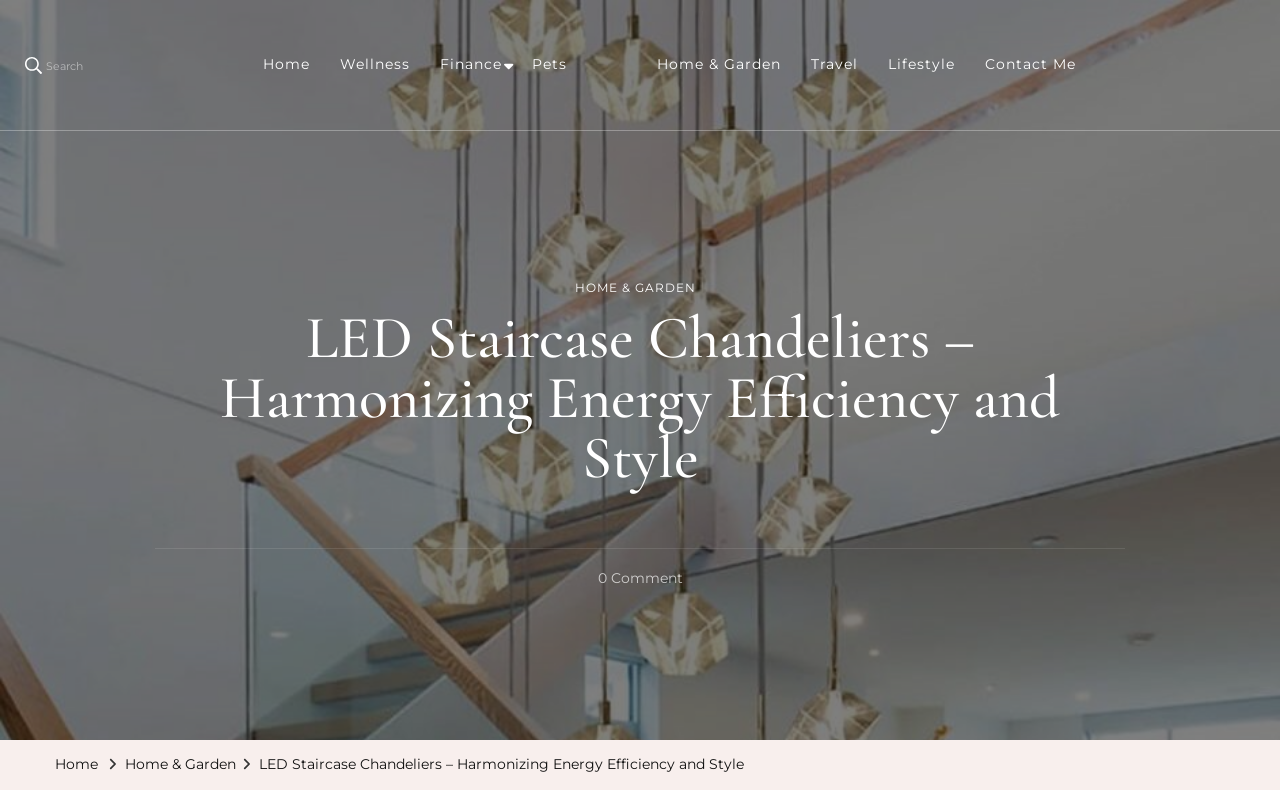What is the purpose of the button in the top-right corner? Using the information from the screenshot, answer with a single word or phrase.

Search